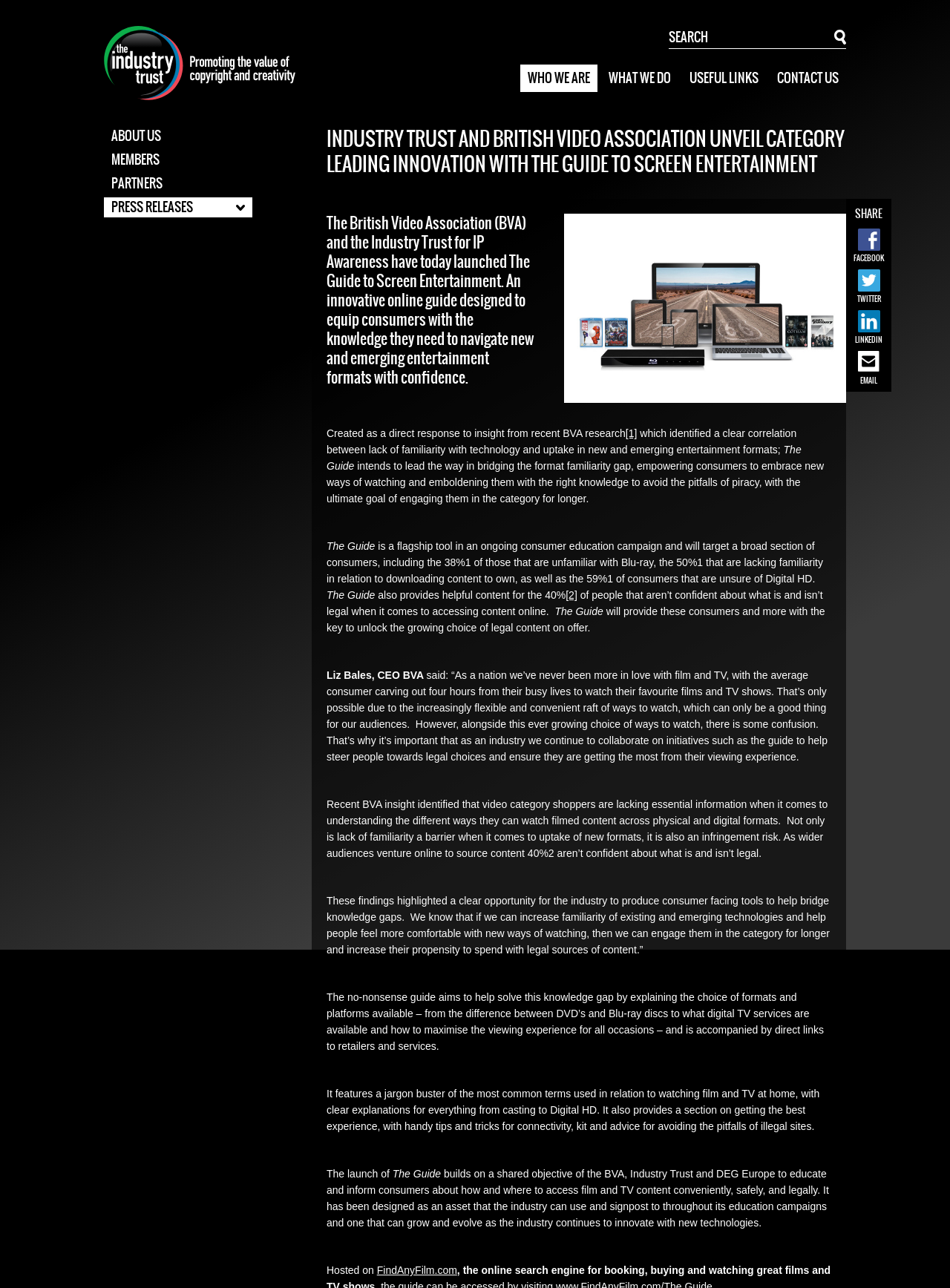Please pinpoint the bounding box coordinates for the region I should click to adhere to this instruction: "Share on FACEBOOK".

[0.898, 0.196, 0.93, 0.204]